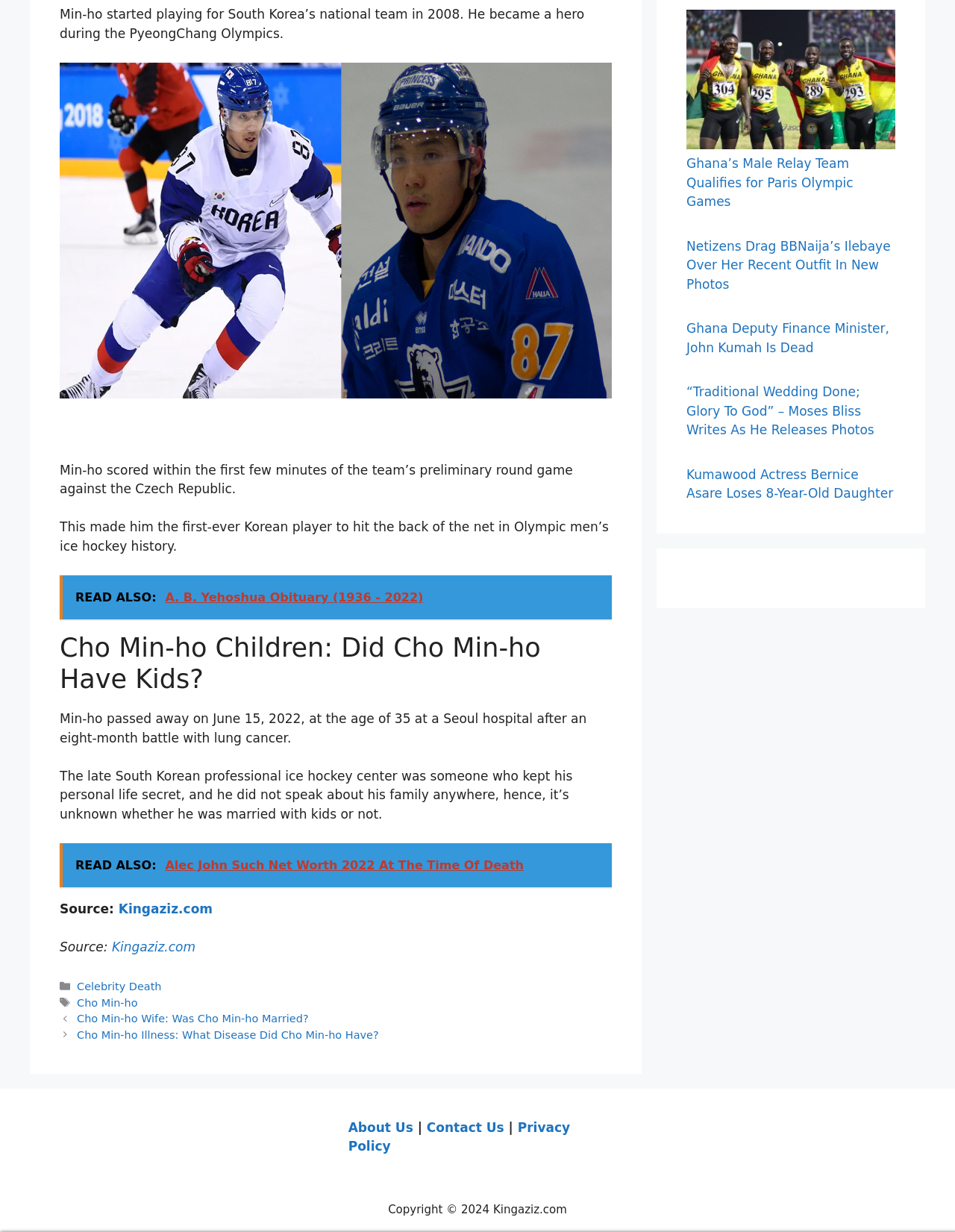Pinpoint the bounding box coordinates for the area that should be clicked to perform the following instruction: "Read about Cho Min-ho's children".

[0.062, 0.513, 0.641, 0.564]